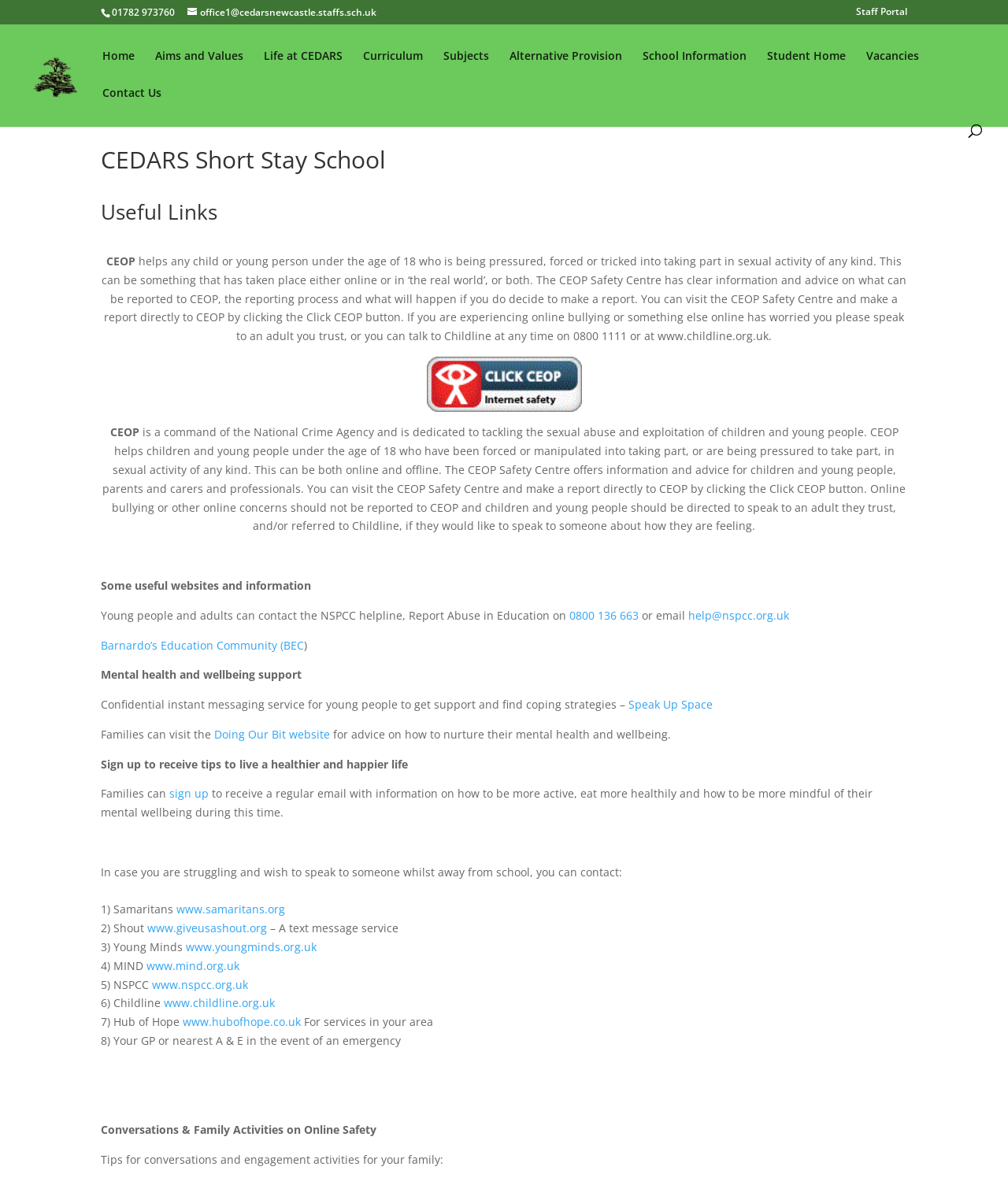Determine the bounding box coordinates of the region to click in order to accomplish the following instruction: "Search for something". Provide the coordinates as four float numbers between 0 and 1, specifically [left, top, right, bottom].

[0.053, 0.02, 0.953, 0.022]